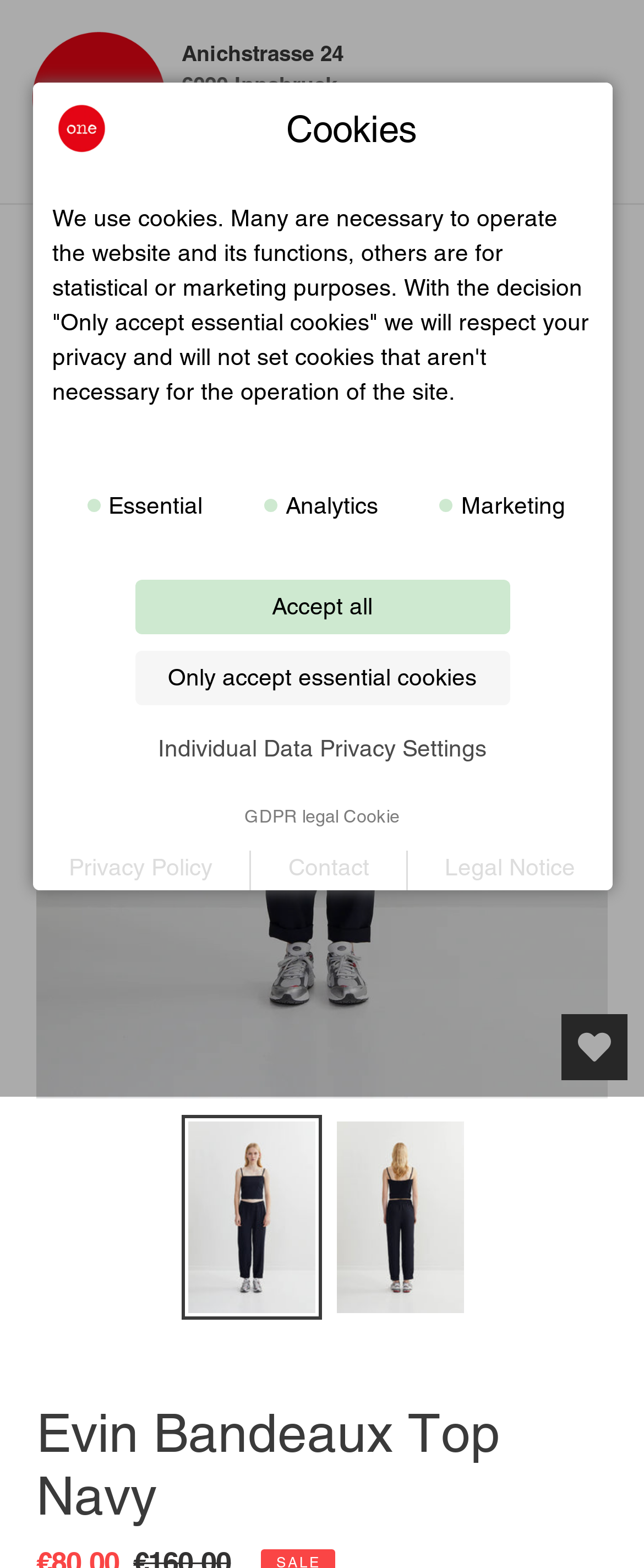Respond to the question below with a single word or phrase:
What is the function of the 'Cart' link?

To access the shopping cart